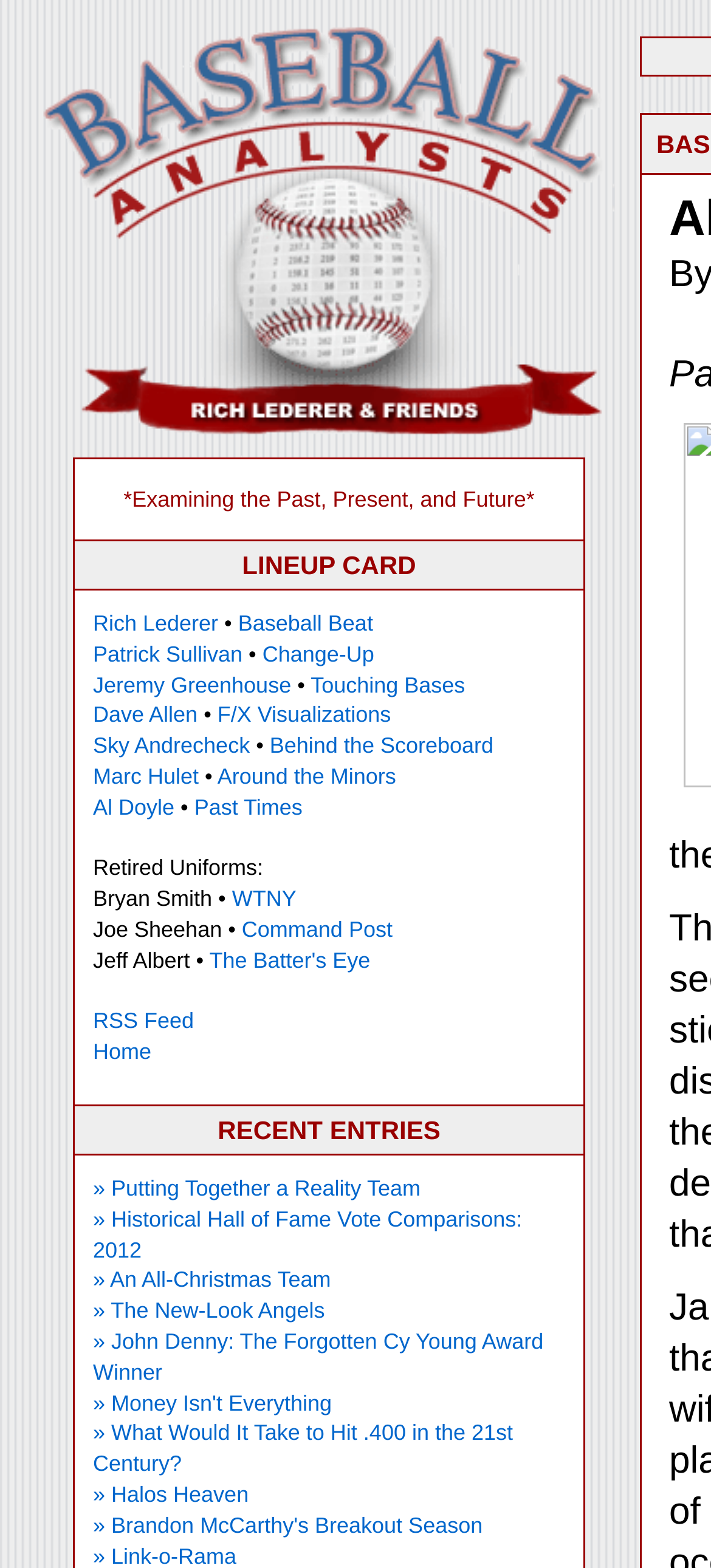Locate the bounding box coordinates of the region to be clicked to comply with the following instruction: "Visit the Baseball Beat webpage". The coordinates must be four float numbers between 0 and 1, in the form [left, top, right, bottom].

[0.335, 0.389, 0.525, 0.406]